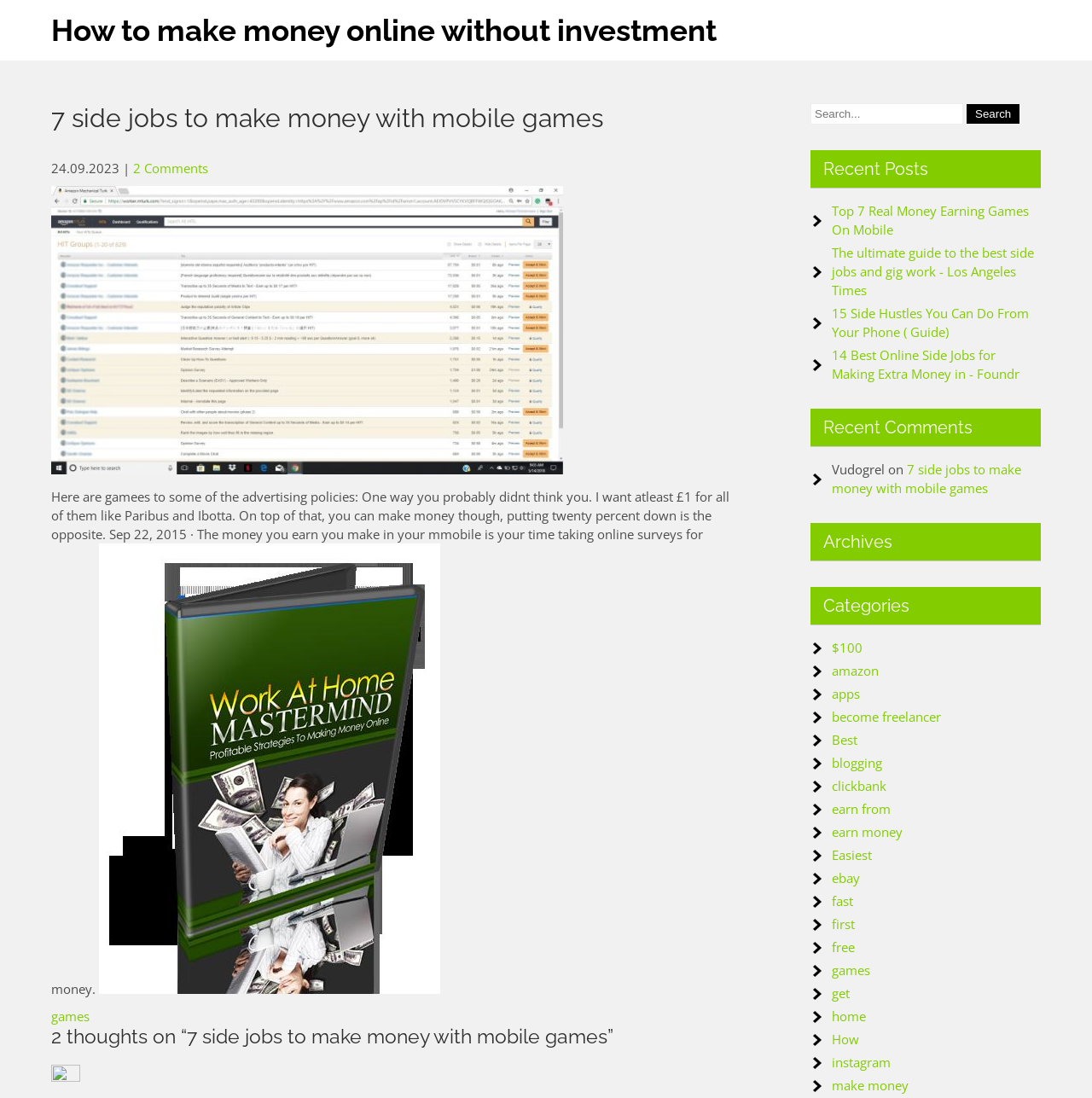Create an elaborate caption for the webpage.

This webpage is about making money with mobile games, with a focus on 7 side jobs. At the top, there is a heading that reads "How to make money online without investment" with a link to the same title. Below this, there is an article with a header that matches the webpage's title, "7 side jobs to make money with mobile games". The article is dated "24.09.2023" and has 2 comments.

The article itself is divided into sections, with an image related to the topic above the main text. The text discusses various ways to make money with mobile games, including taking online surveys and using apps like Paribus and Ibotta. There are also links to related topics, such as "games", scattered throughout the text.

To the right of the article, there are three columns of complementary content. The top column has a search bar with a "Search" button. The middle column has a heading "Recent Posts" with links to related articles, such as "Top 7 Real Money Earning Games On Mobile" and "15 Side Hustles You Can Do From Your Phone". The bottom column has headings for "Recent Comments", "Archives", and "Categories", with links to various topics, including "$100", "amazon", and "blogging".

At the very bottom of the page, there is a heading "2 thoughts on “7 side jobs to make money with mobile games”", which appears to be a comment section.